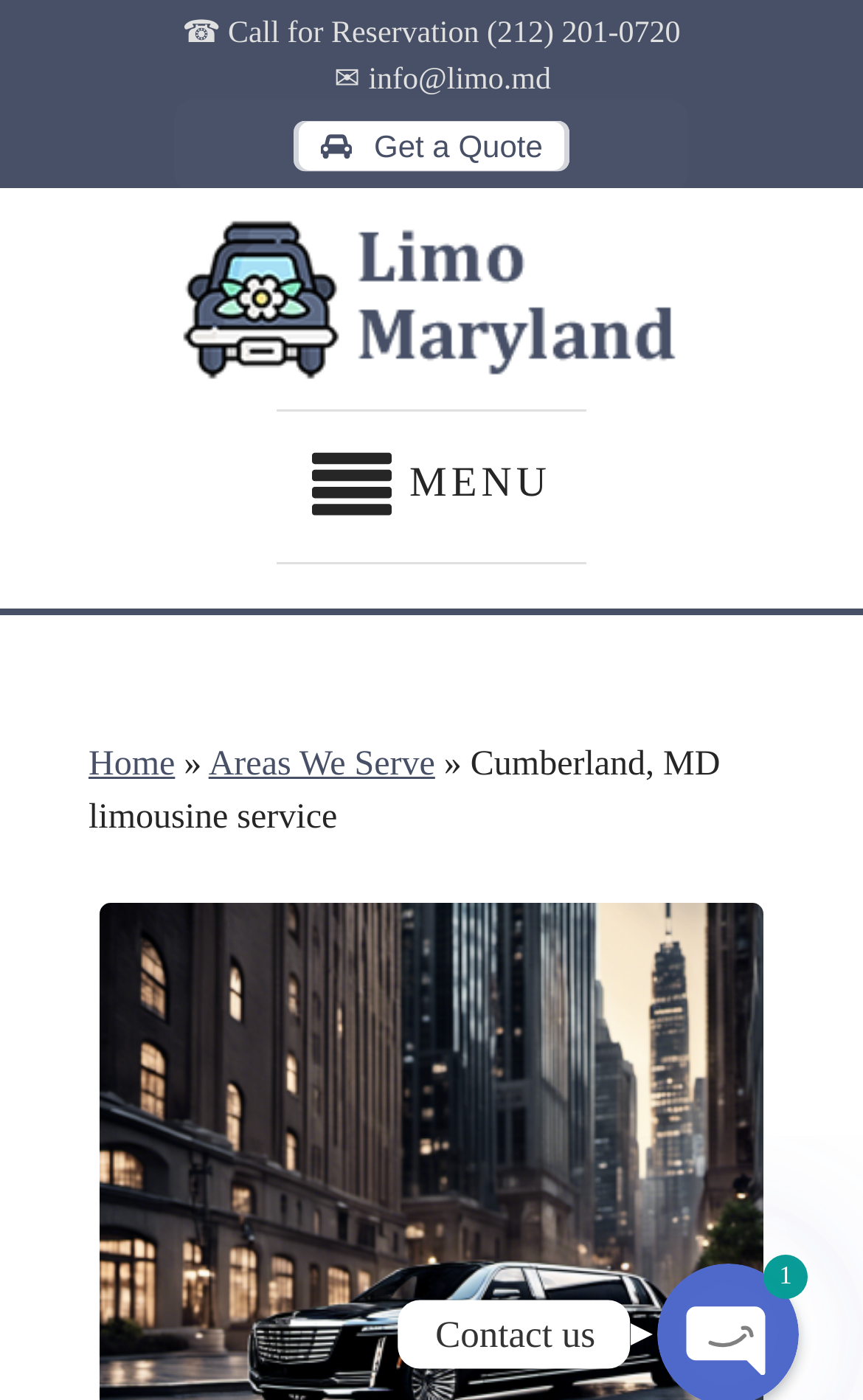Please find and provide the title of the webpage.

Cumberland, MD limousine service